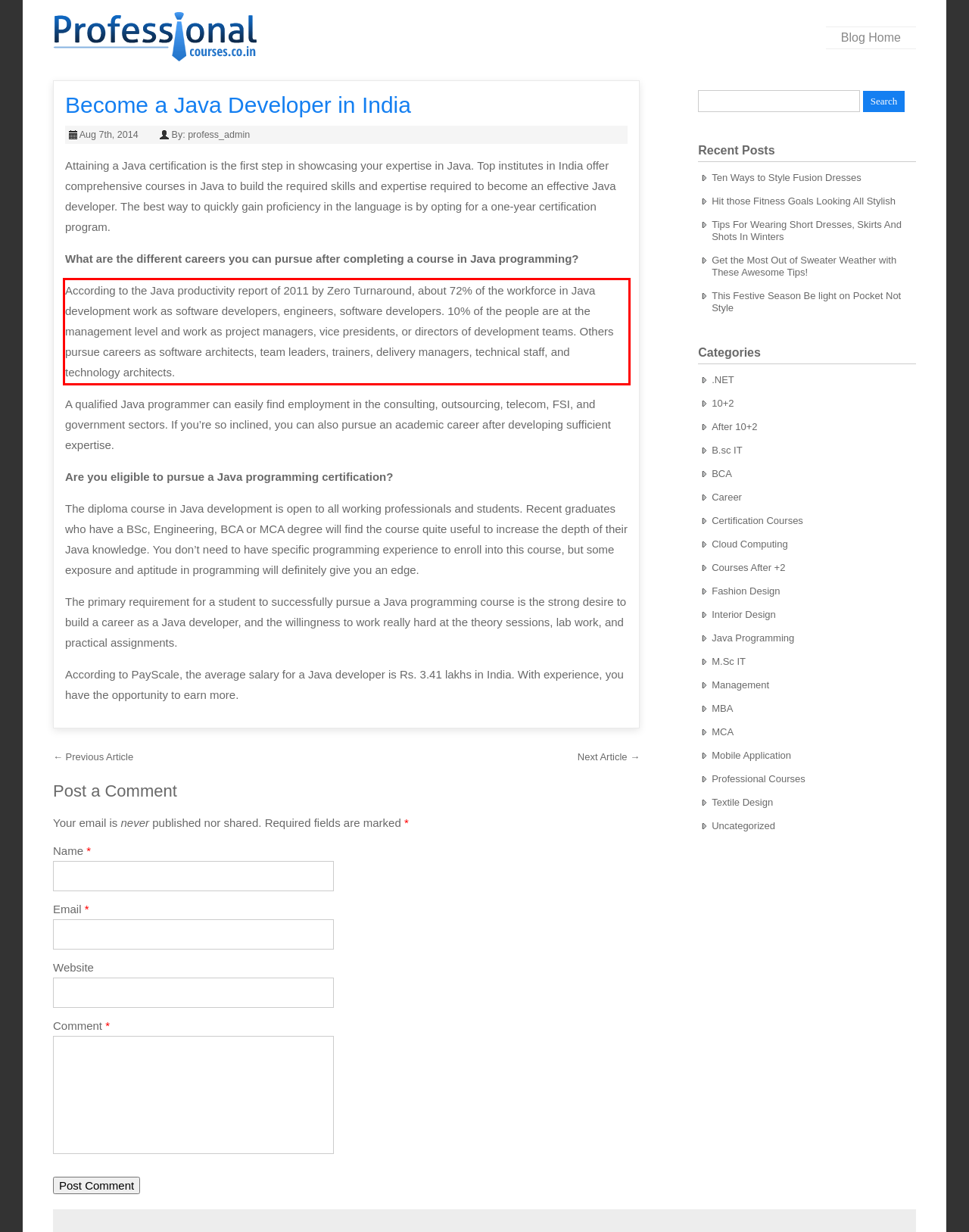Identify the text inside the red bounding box in the provided webpage screenshot and transcribe it.

According to the Java productivity report of 2011 by Zero Turnaround, about 72% of the workforce in Java development work as software developers, engineers, software developers. 10% of the people are at the management level and work as project managers, vice presidents, or directors of development teams. Others pursue careers as software architects, team leaders, trainers, delivery managers, technical staff, and technology architects.